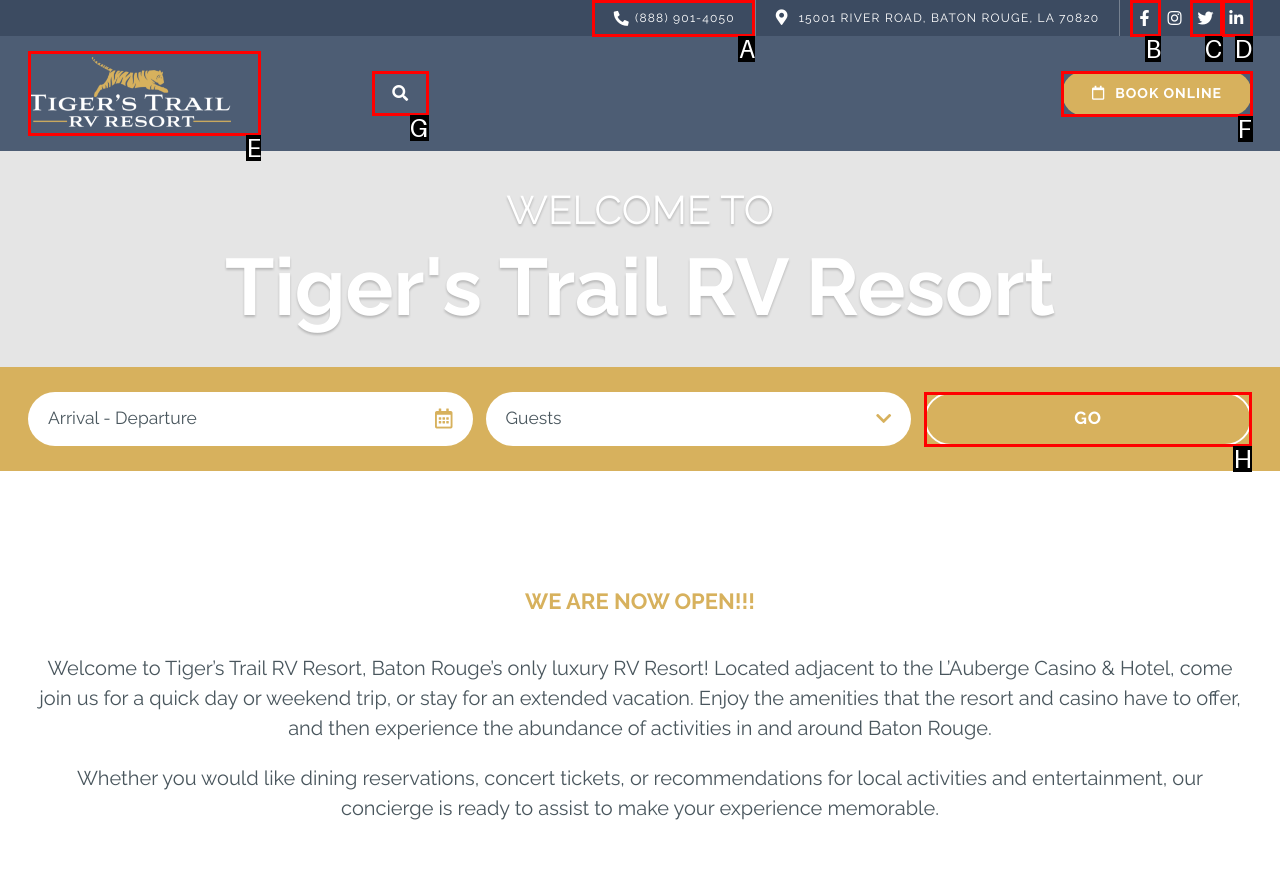Please indicate which option's letter corresponds to the task: Find Tiger's Trail RV Resort on Facebook by examining the highlighted elements in the screenshot.

B